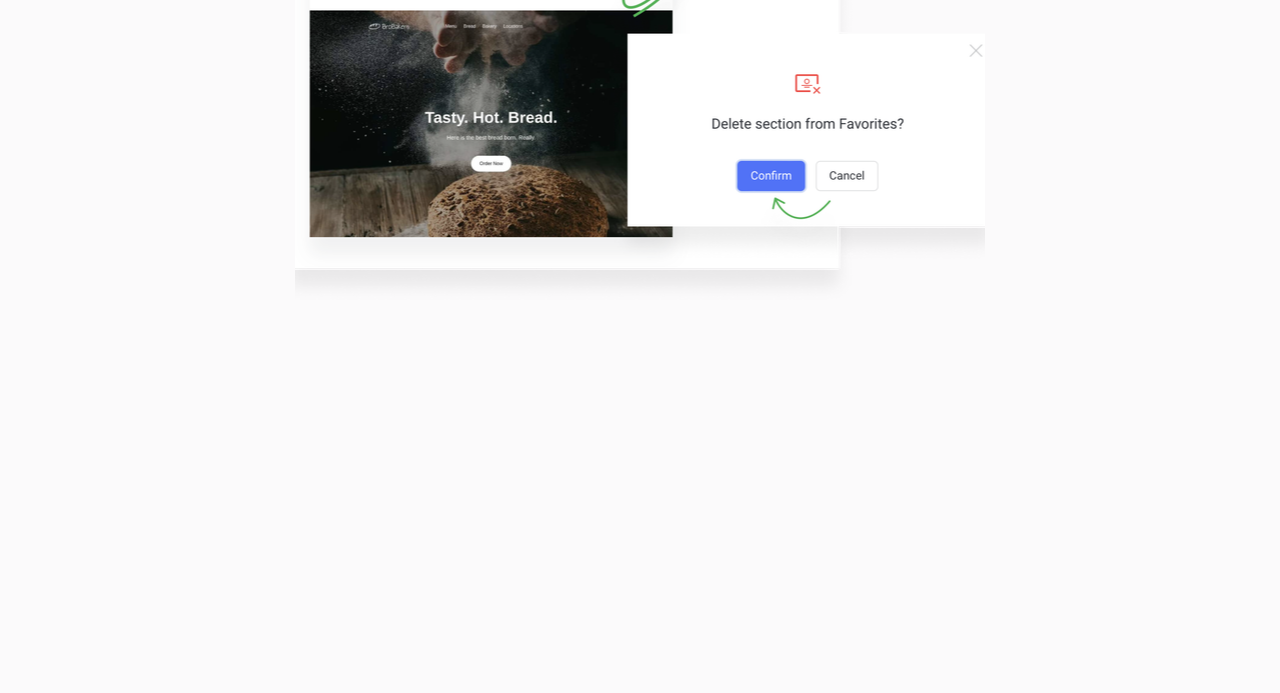Using the element description Logo Maker, predict the bounding box coordinates for the UI element. Provide the coordinates in (top-left x, top-left y, bottom-right x, bottom-right y) format with values ranging from 0 to 1.

[0.285, 0.73, 0.343, 0.767]